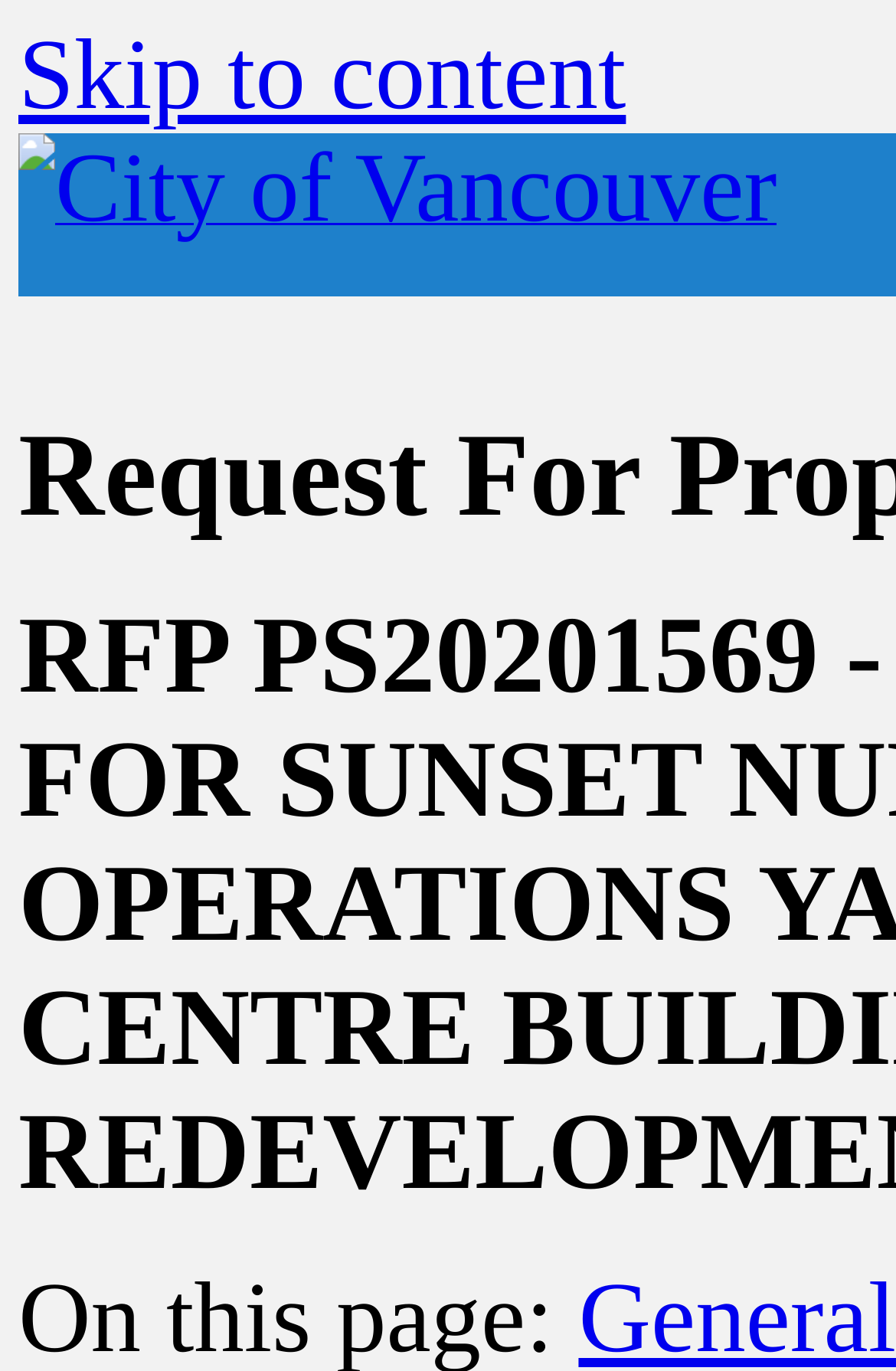Identify the bounding box coordinates for the UI element described as follows: alt="City of Vancouver" name="logo". Use the format (top-left x, top-left y, bottom-right x, bottom-right y) and ensure all values are floating point numbers between 0 and 1.

[0.021, 0.303, 0.362, 0.332]